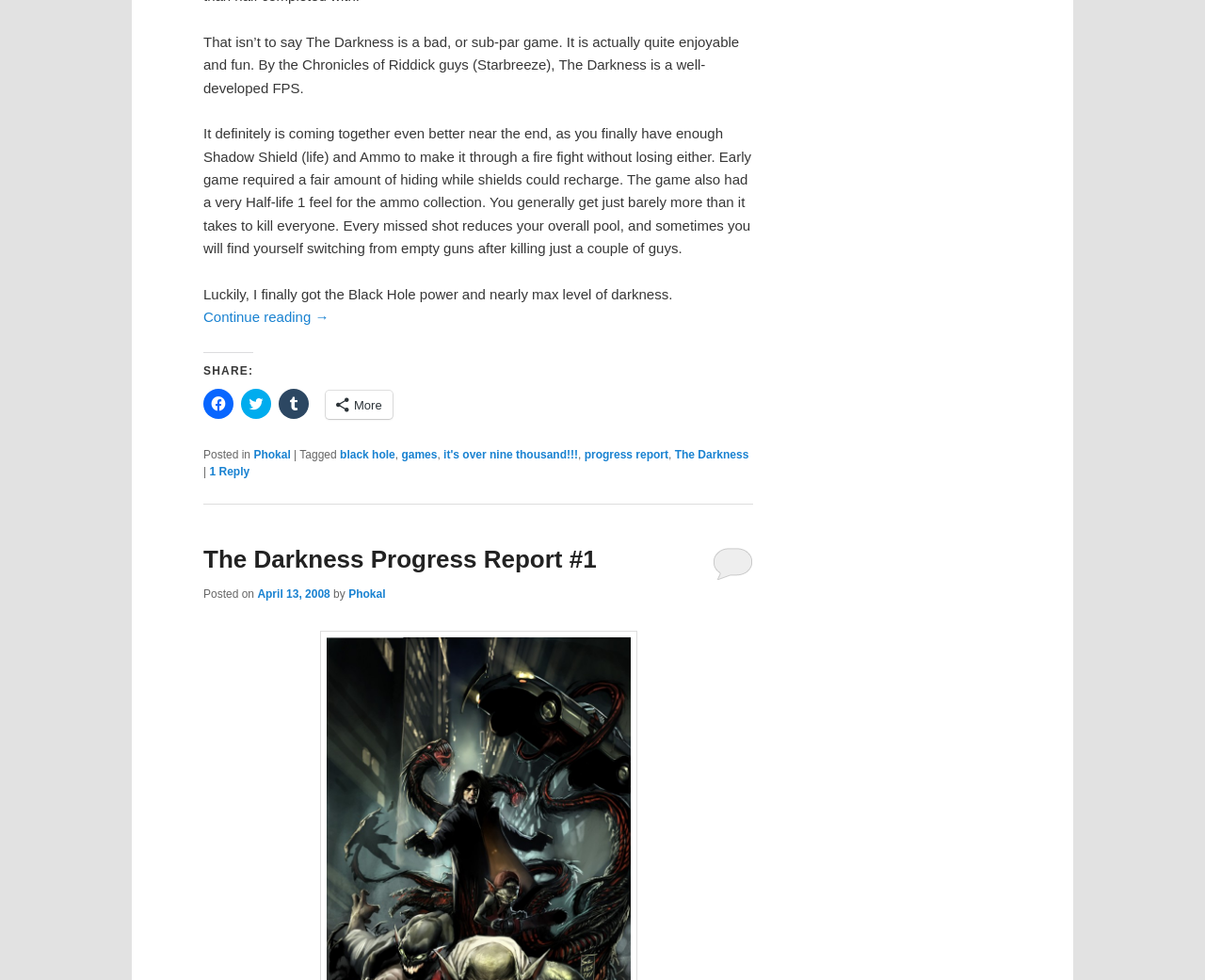Using the element description provided, determine the bounding box coordinates in the format (top-left x, top-left y, bottom-right x, bottom-right y). Ensure that all values are floating point numbers between 0 and 1. Element description: April 13, 2008

[0.214, 0.599, 0.274, 0.613]